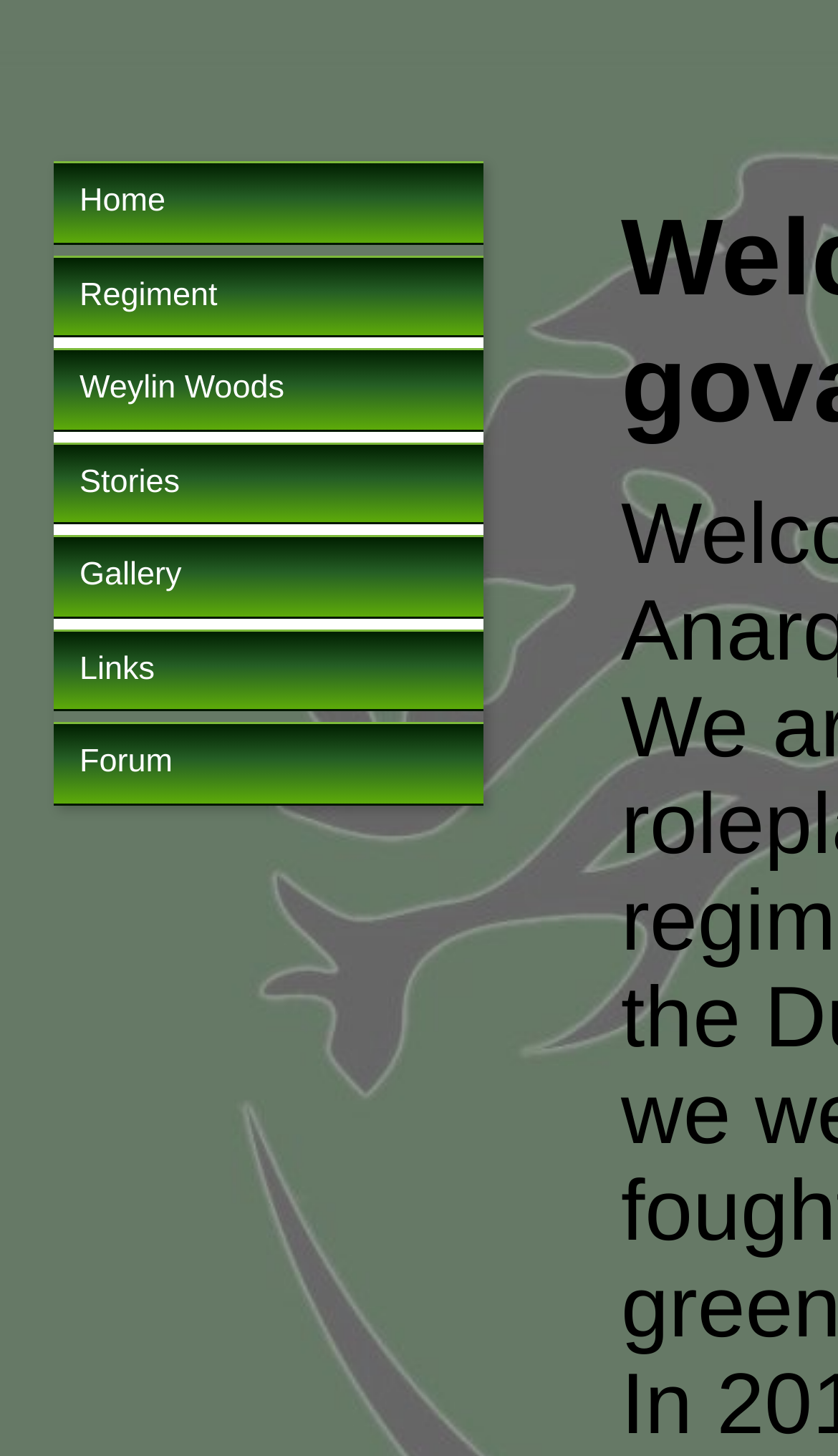Find the bounding box coordinates of the element I should click to carry out the following instruction: "go to home page".

[0.064, 0.111, 0.577, 0.167]